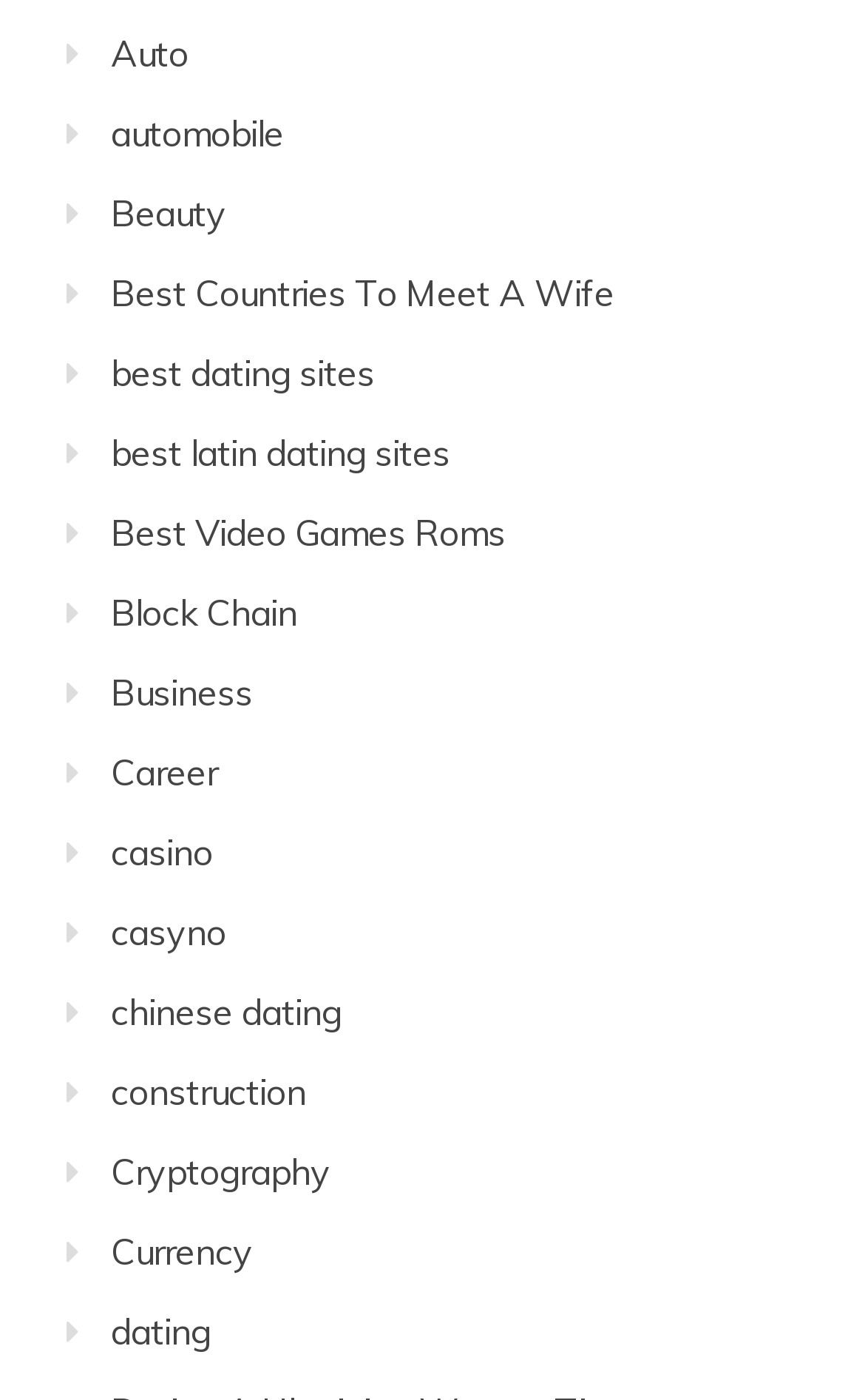Please locate the UI element described by "Block Chain" and provide its bounding box coordinates.

[0.128, 0.422, 0.344, 0.454]